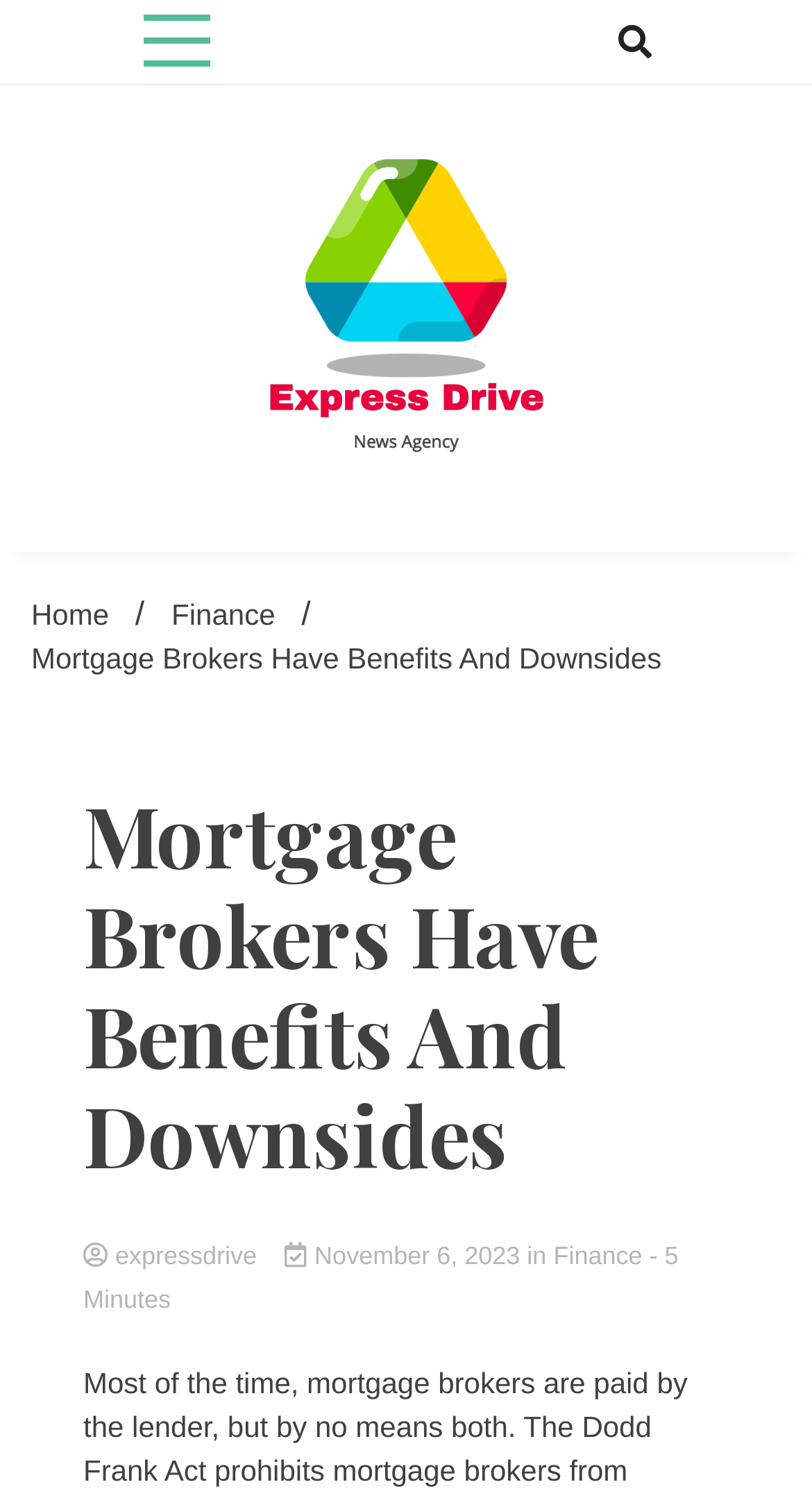Offer an in-depth caption of the entire webpage.

The webpage is about mortgage brokers, highlighting their benefits and downsides. At the top, there is a layout table that spans the entire width of the page. Below it, there are two buttons, one on the left and one on the right, with the latter containing an icon. 

In the middle of the page, there is a prominent link with the text "Express Drive" accompanied by an image of the same name. Above this link, there is a heading with the same text. 

To the left of the "Express Drive" link, there is a navigation section labeled "Breadcrumbs" that displays a hierarchical path, including links to "Home" and "Finance". Below the navigation section, there is a static text element that displays the title of the article, "Mortgage Brokers Have Benefits And Downsides".

Further down, there is a header section that contains the same title as the article, along with several links and a static text element. The links include one with an icon, another with the date "November 6, 2023", and a third with the text "Finance". The static text element displays the phrase "in". Additionally, there is a generic element that estimates the reading time of the article to be 5 minutes.